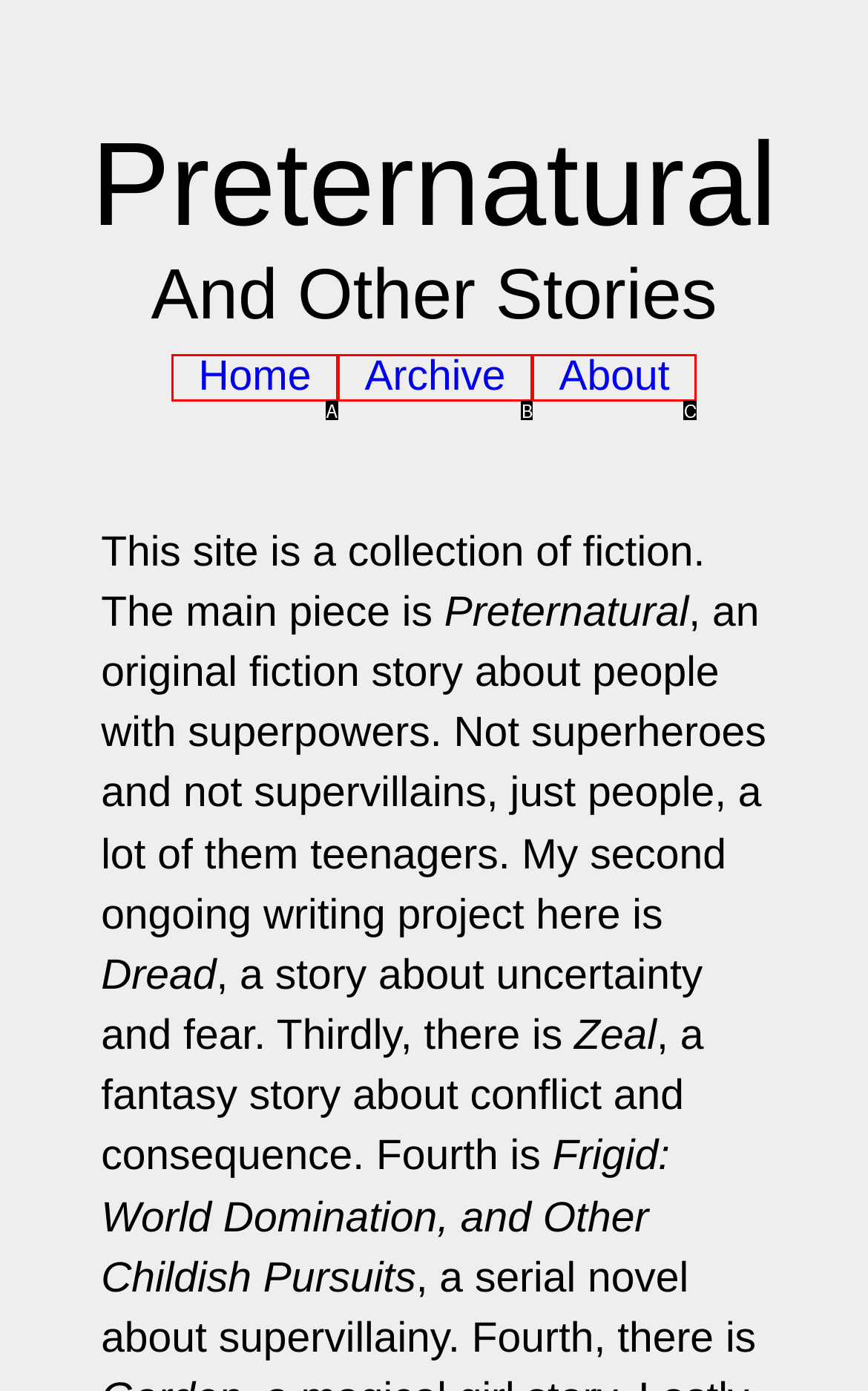Match the following description to a UI element: Home
Provide the letter of the matching option directly.

A